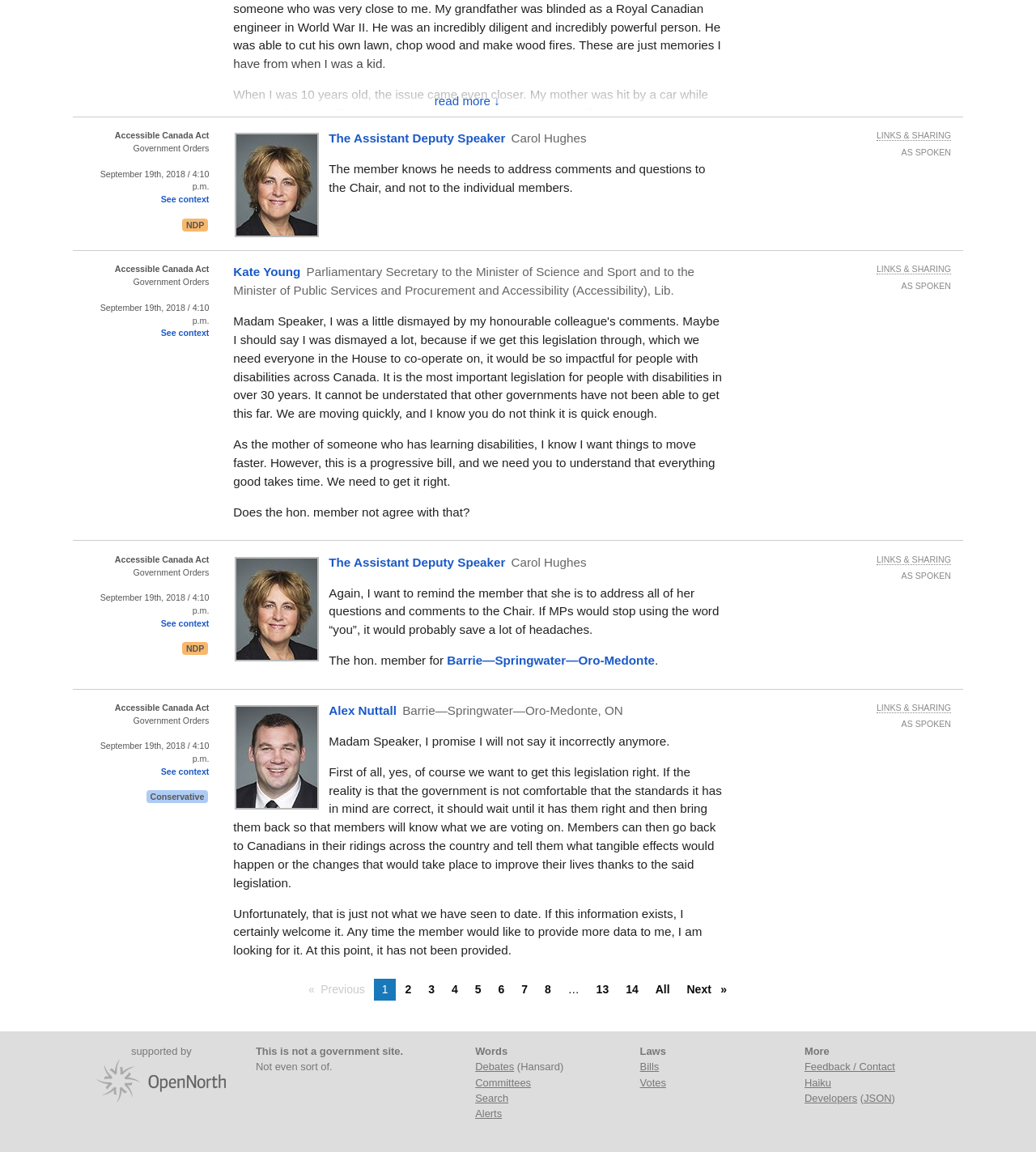What is the date of the discussion?
Please use the image to provide a one-word or short phrase answer.

September 19th, 2018